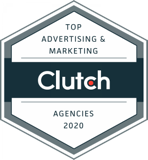Provide a comprehensive description of the image.

The image features a badge from Clutch, an online ratings and reviews platform. This badge proudly identifies the featured agency as one of the "Top Advertising & Marketing Agencies" for the year 2020. The design of the badge is hexagon-shaped, incorporating a modern design aesthetic with a combination of blue and gray colors. Prominently displayed in the center is the word "Clutch" in a bold font, which is accompanied by the text "TOP ADVERTISING & MARKETING" at the top and "AGENCIES 2020" at the bottom. This recognition signifies the agency's excellence and reputation in the advertising and marketing industry, highlighting its achievements and contributions to the field.